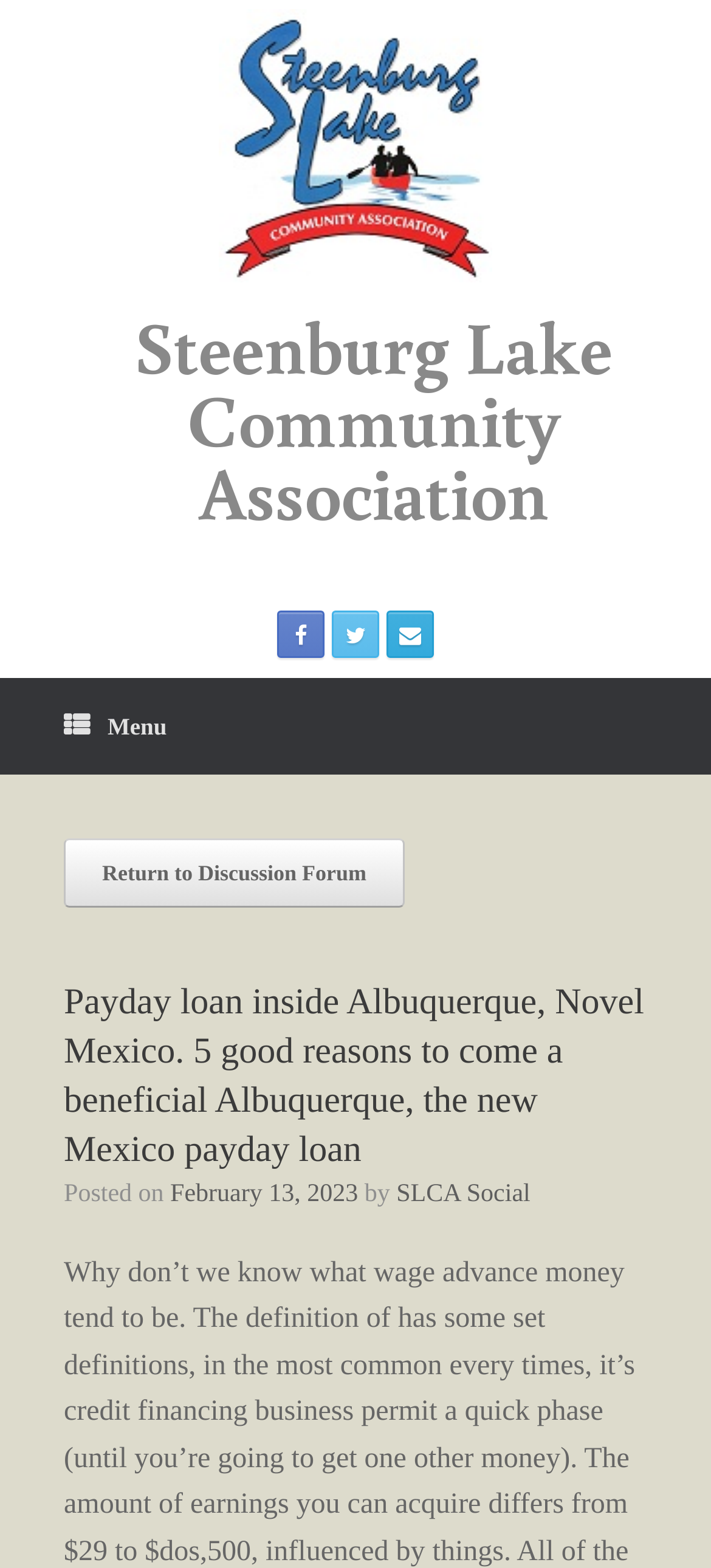Provide the bounding box for the UI element matching this description: "SLCA Social".

[0.557, 0.753, 0.746, 0.77]